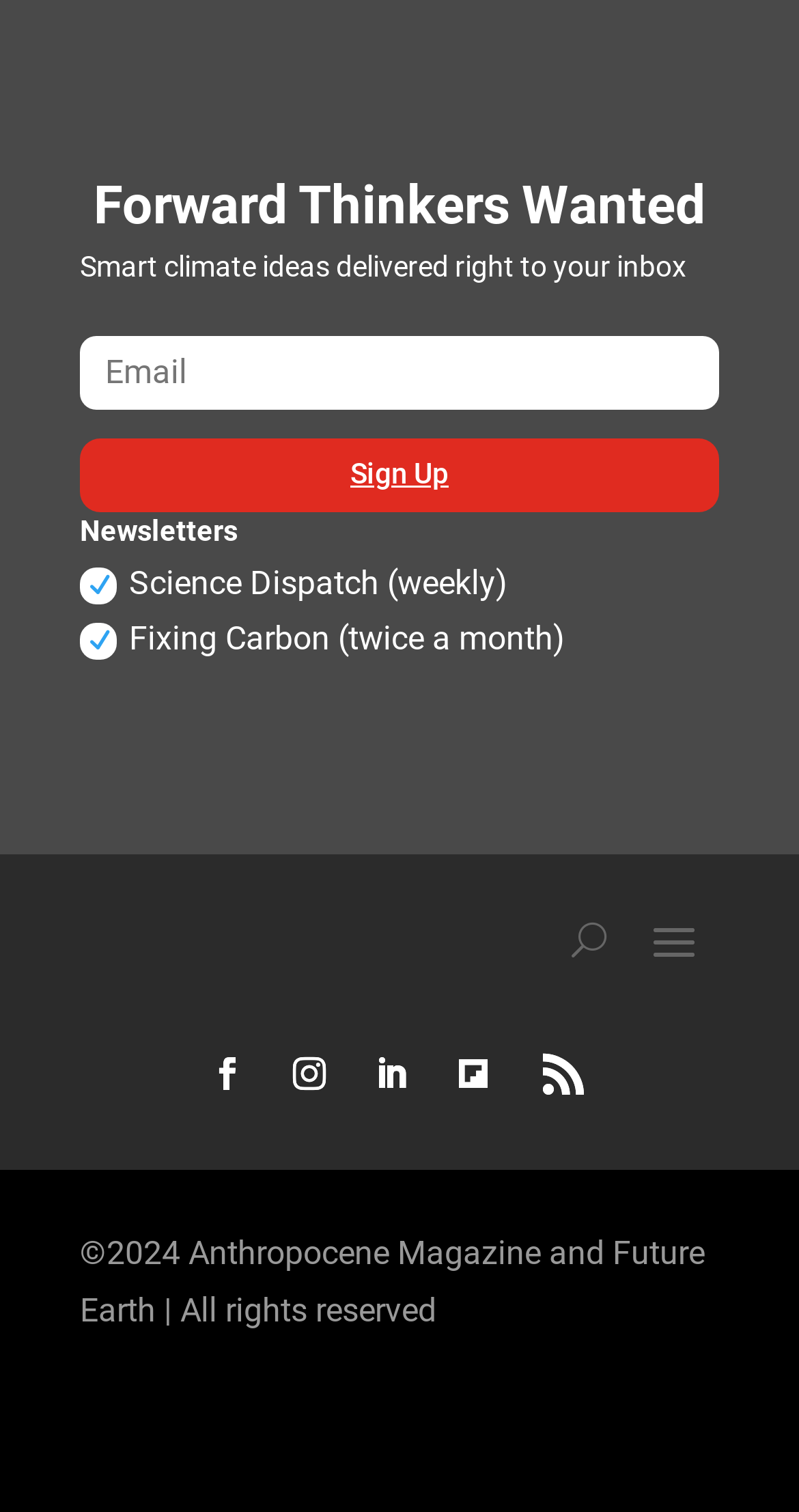Can you specify the bounding box coordinates for the region that should be clicked to fulfill this instruction: "Sign up for newsletters".

[0.1, 0.289, 0.9, 0.338]